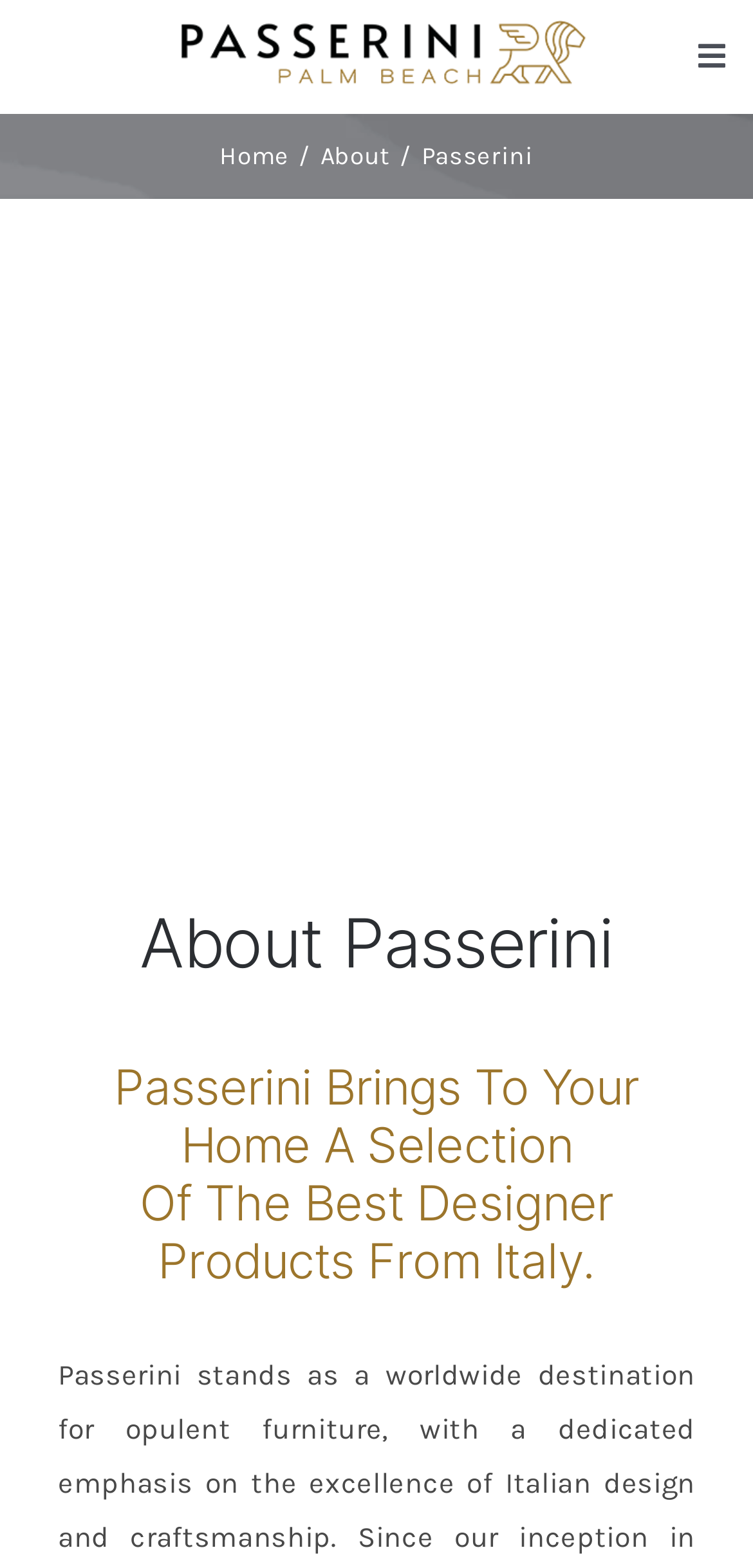What is the main focus of Passerini?
Ensure your answer is thorough and detailed.

The main focus of Passerini can be inferred from the image description and the headings on the webpage, which suggest that Passerini is a destination for opulent furniture with an emphasis on Italian craftsmanship.